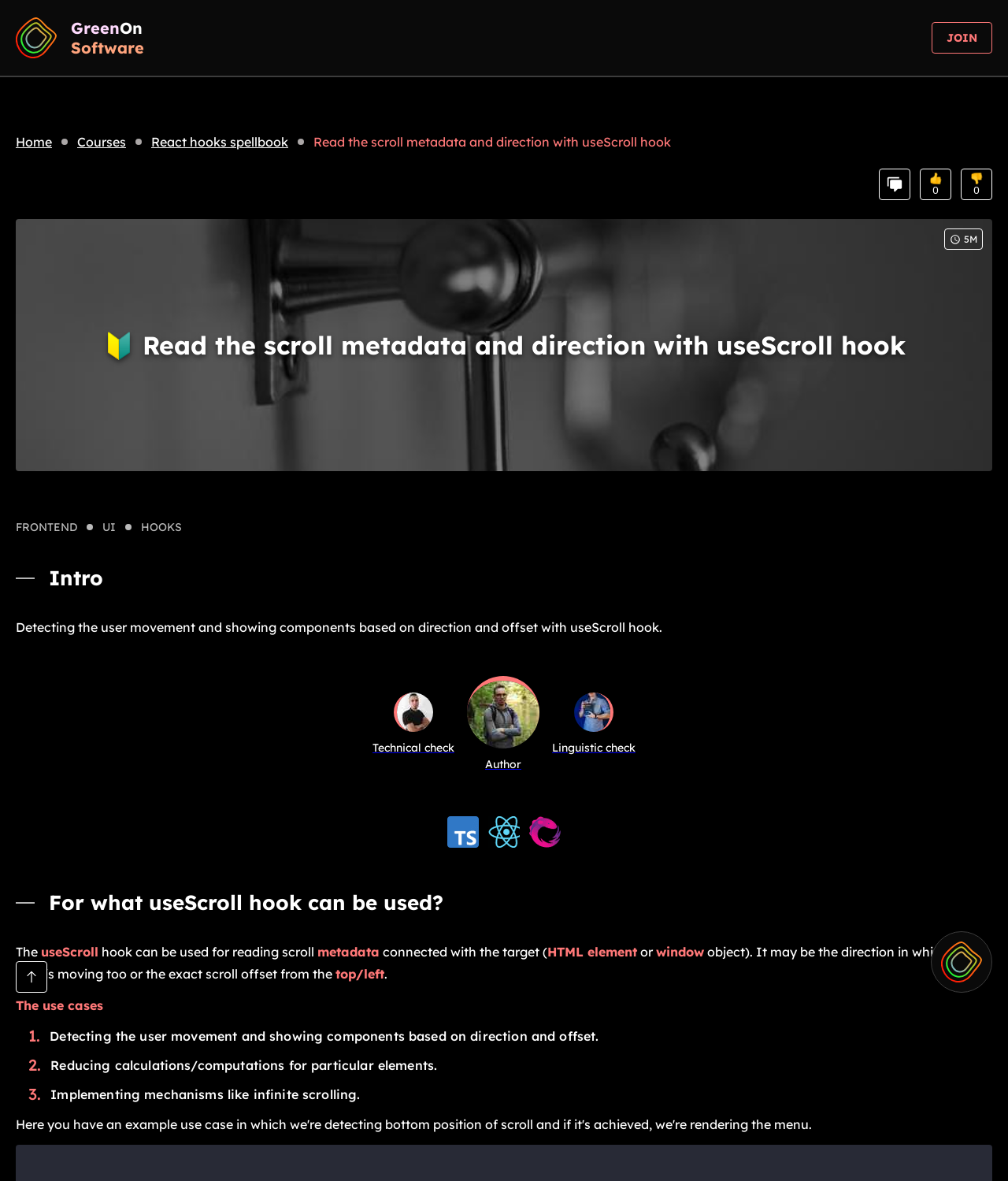Please identify the bounding box coordinates of the region to click in order to complete the task: "Click the 'React hooks spellbook' link". The coordinates must be four float numbers between 0 and 1, specified as [left, top, right, bottom].

[0.15, 0.113, 0.311, 0.127]